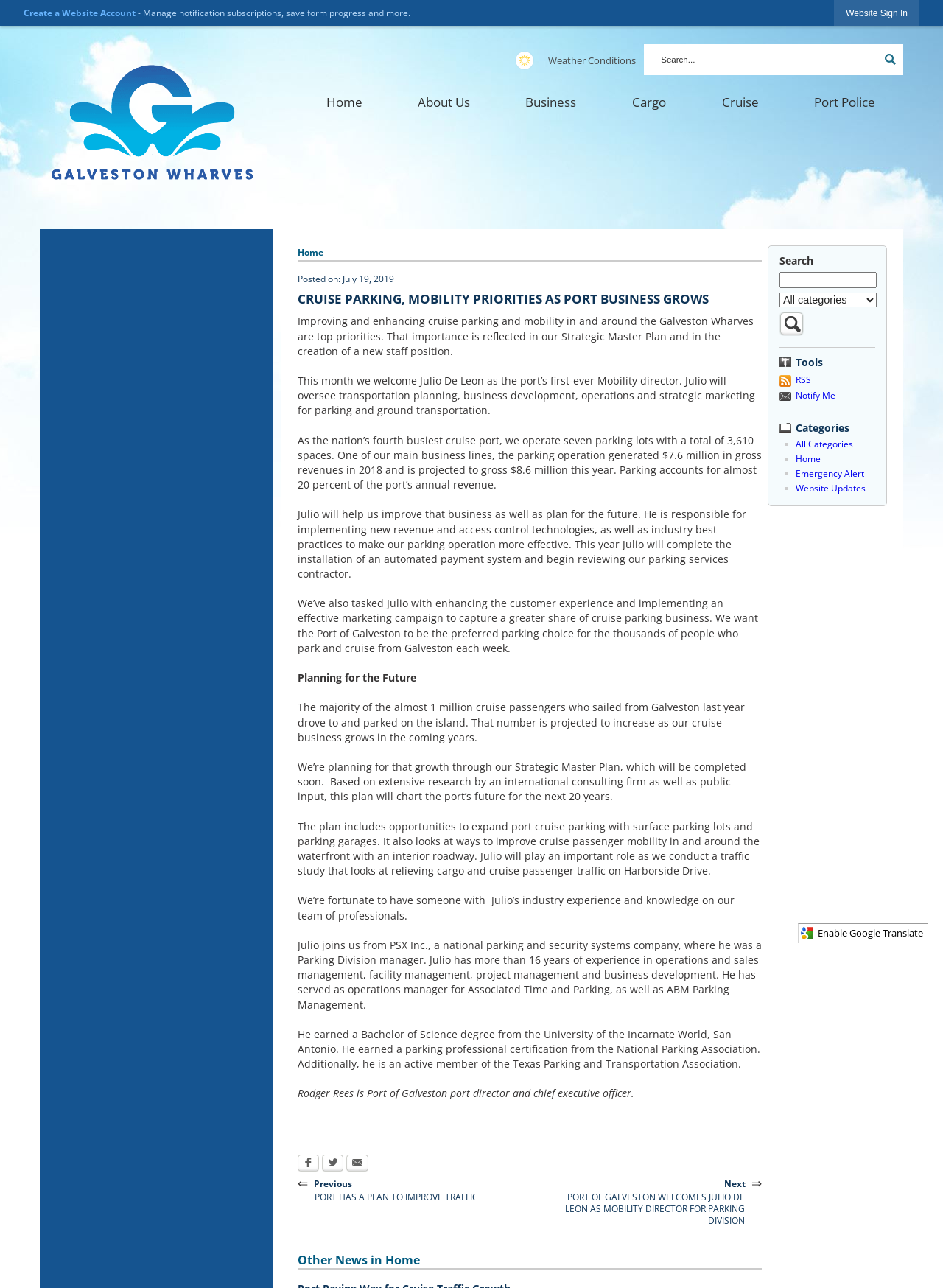Specify the bounding box coordinates for the region that must be clicked to perform the given instruction: "Search for something".

[0.683, 0.034, 0.957, 0.058]